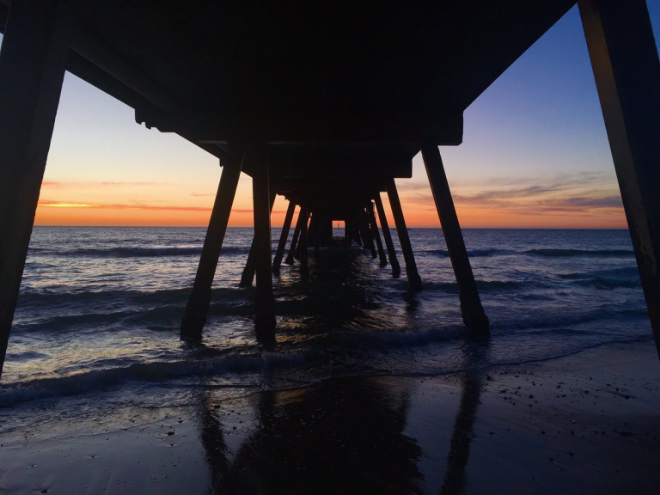Provide a comprehensive description of the image.

This captivating image showcases the silhouette of a pier located at Glenelg, South Australia, during sunset. Taken by Paul Goldacre at the Ascilite 2016 Conference, the photograph beautifully captures the interplay of light and shadow as the warm hues of the setting sun illuminate the horizon. The structure of the pier creates a dramatic frame, with its beams and supports reflected in the gentle waves lapping at the shore. The tranquil scene evokes a sense of serenity and contemplation, perfectly complementing the theme of connection and reflection inspired by the surrounding environment.